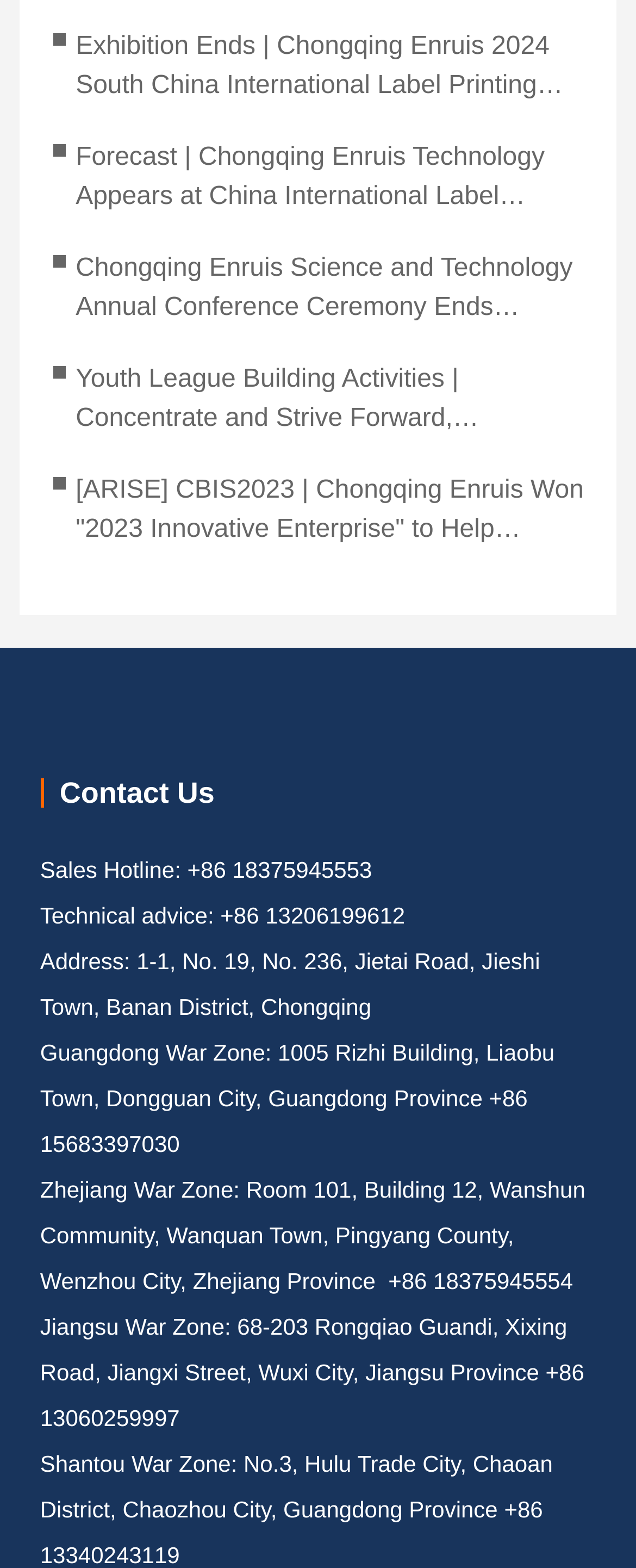Please find the bounding box coordinates of the section that needs to be clicked to achieve this instruction: "Check latest topics".

None